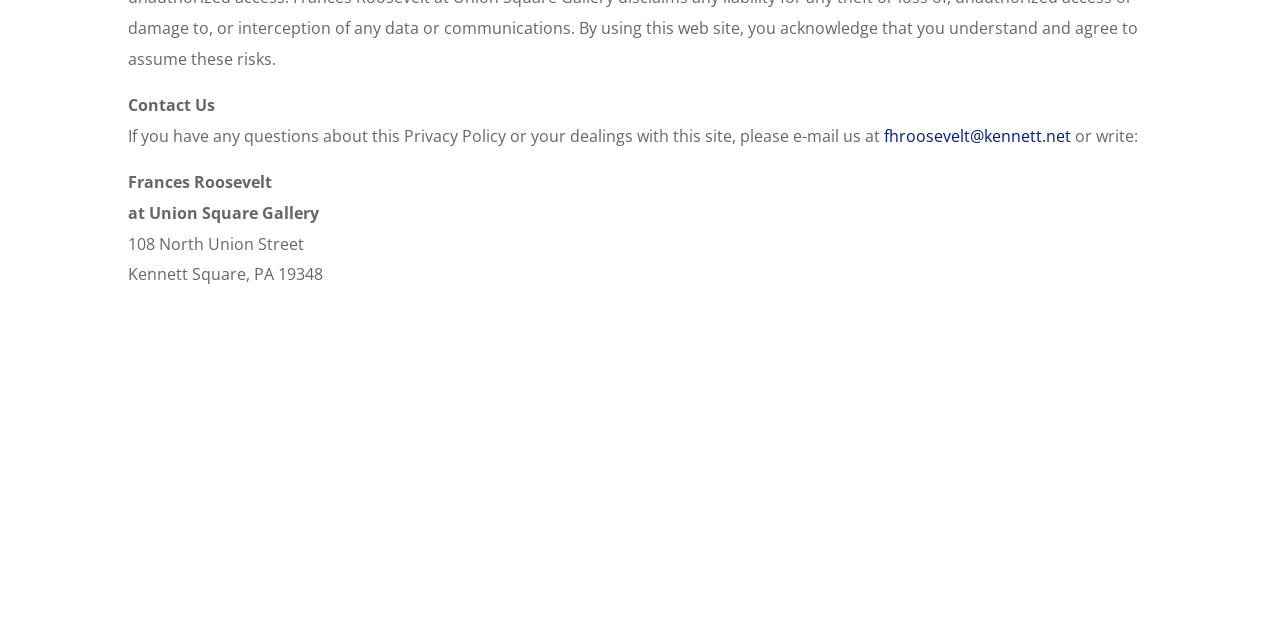Give a concise answer using only one word or phrase for this question:
What is the email address to contact?

fhroosevelt@kennett.net